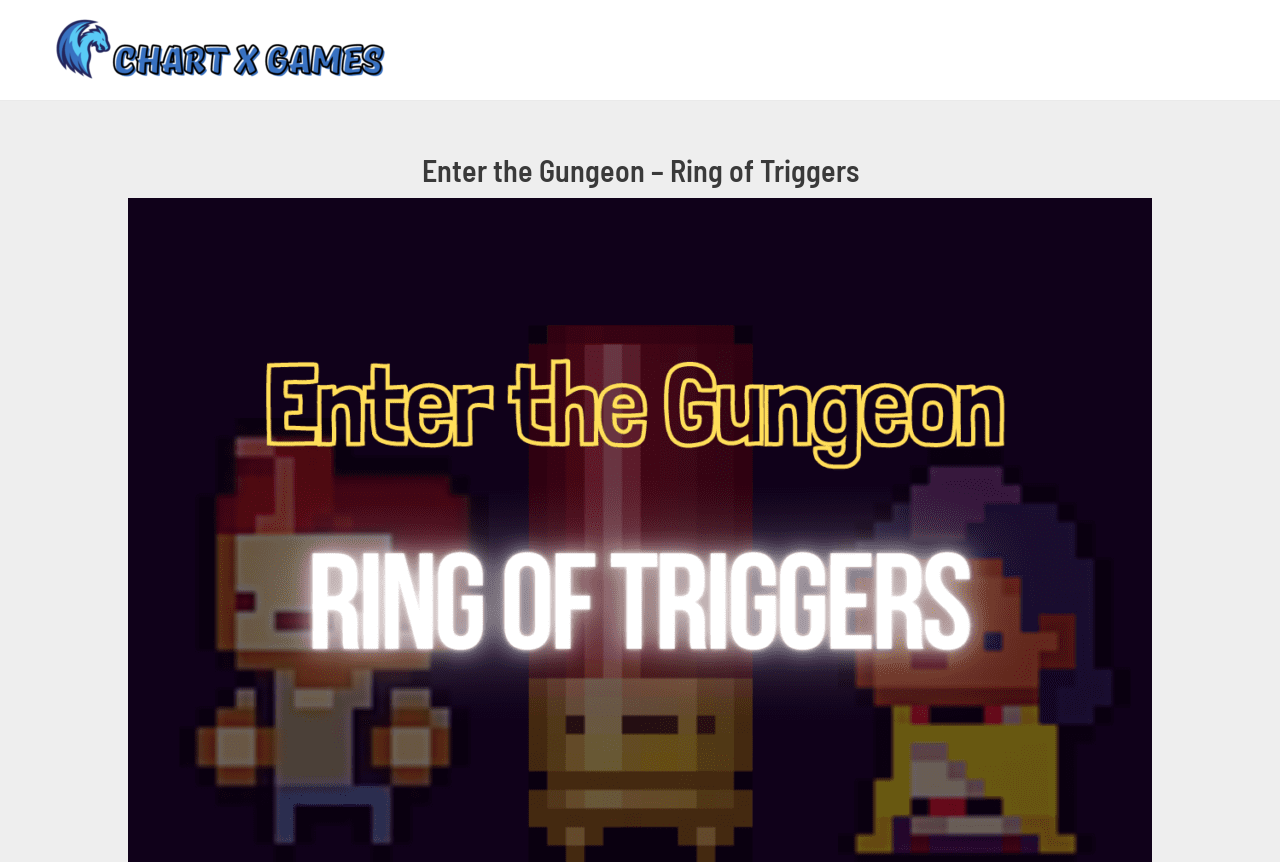Identify the bounding box coordinates for the UI element described by the following text: "alt="Chart X Games"". Provide the coordinates as four float numbers between 0 and 1, in the format [left, top, right, bottom].

[0.031, 0.045, 0.314, 0.068]